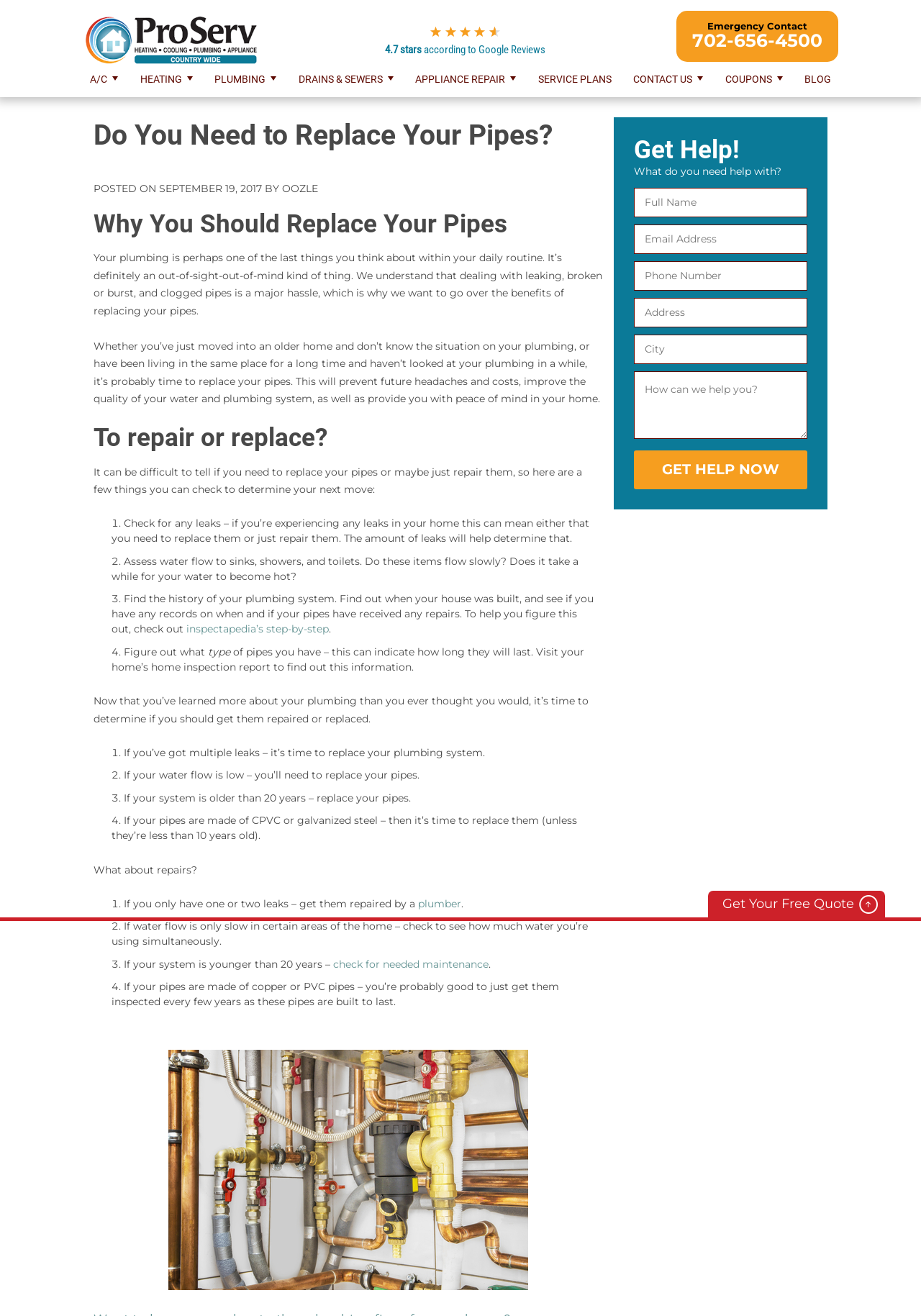Locate and generate the text content of the webpage's heading.

Do You Need to Replace Your Pipes?